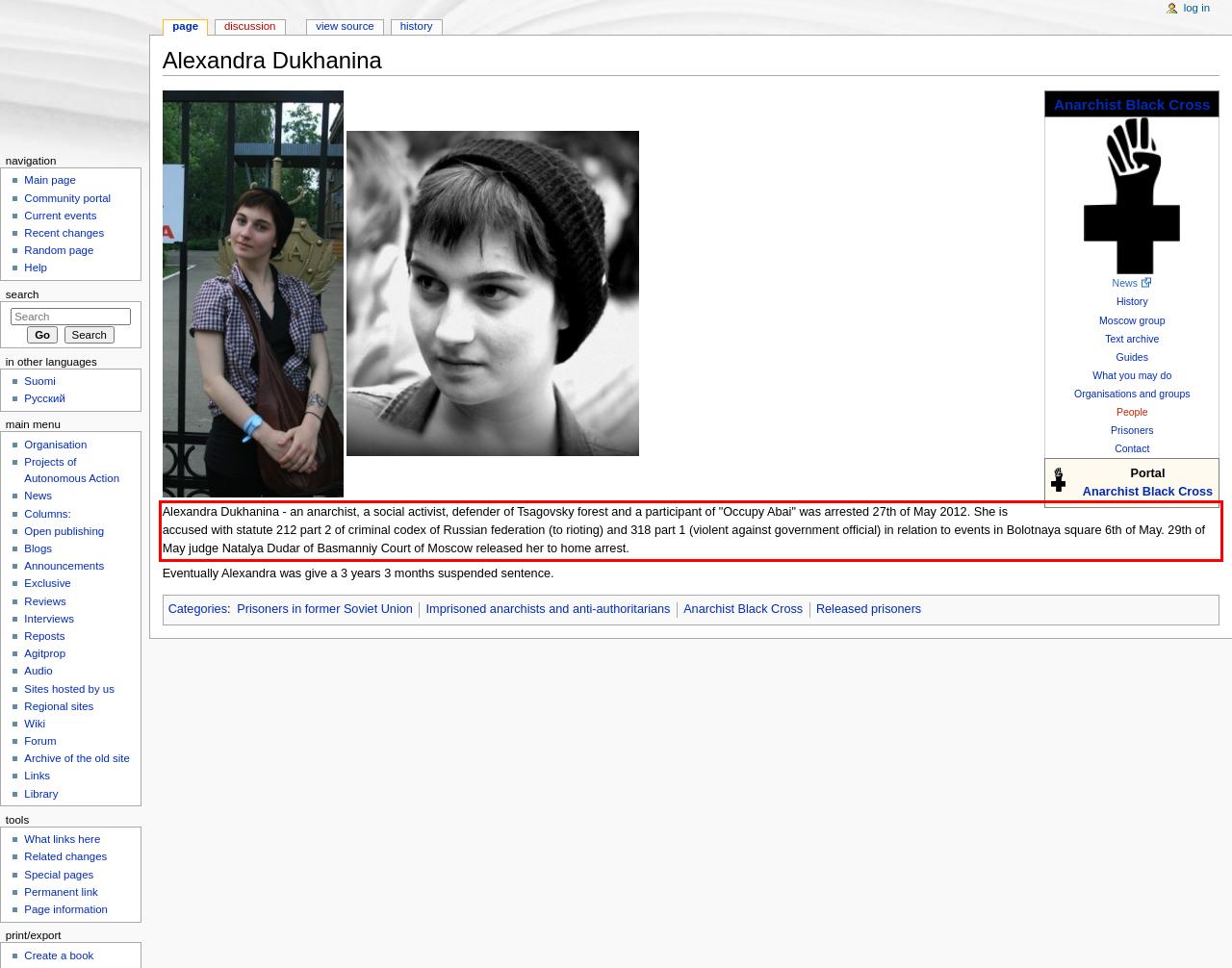Please examine the screenshot of the webpage and read the text present within the red rectangle bounding box.

Alexandra Dukhanina - an anarchist, a social activist, defender of Tsagovsky forest and a participant of "Occupy Abai" was arrested 27th of May 2012. She is accused with statute 212 part 2 of criminal codex of Russian federation (to rioting) and 318 part 1 (violent against government official) in relation to events in Bolotnaya square 6th of May. 29th of May judge Natalya Dudar of Basmanniy Court of Moscow released her to home arrest.